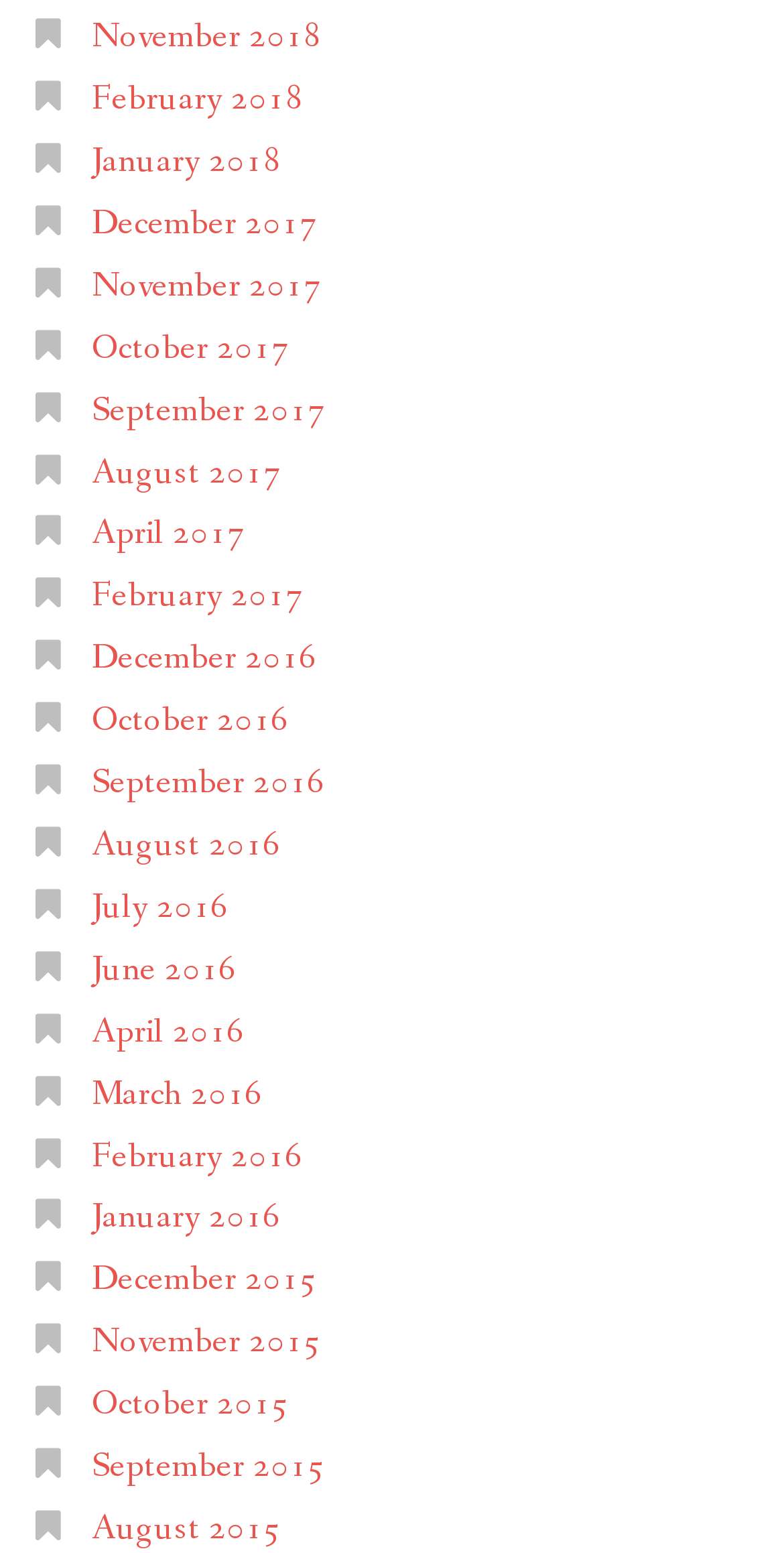How many links are available on this webpage?
Respond with a short answer, either a single word or a phrase, based on the image.

27